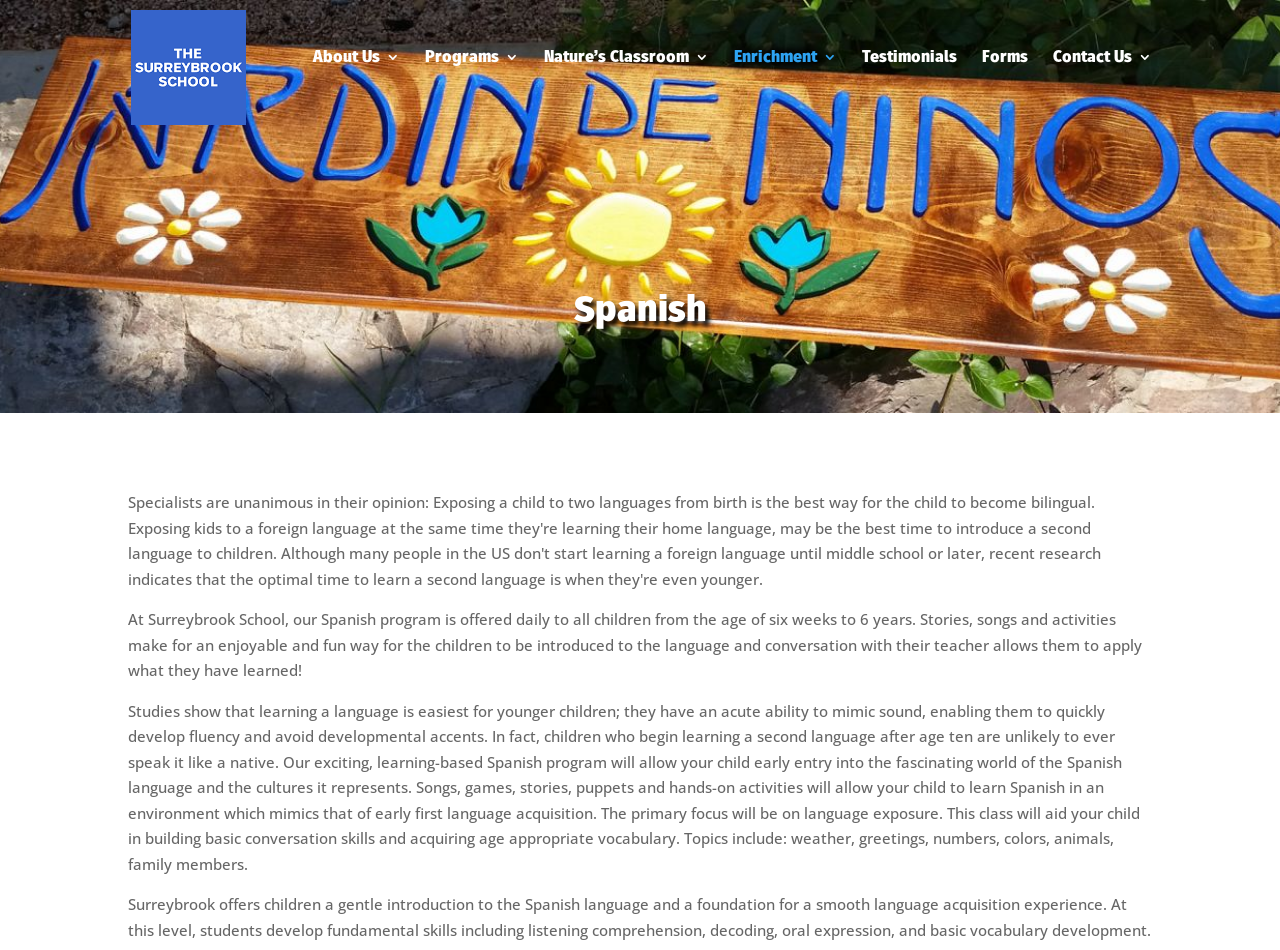Highlight the bounding box coordinates of the element you need to click to perform the following instruction: "click Surreybrook Preschool link."

[0.102, 0.05, 0.187, 0.069]